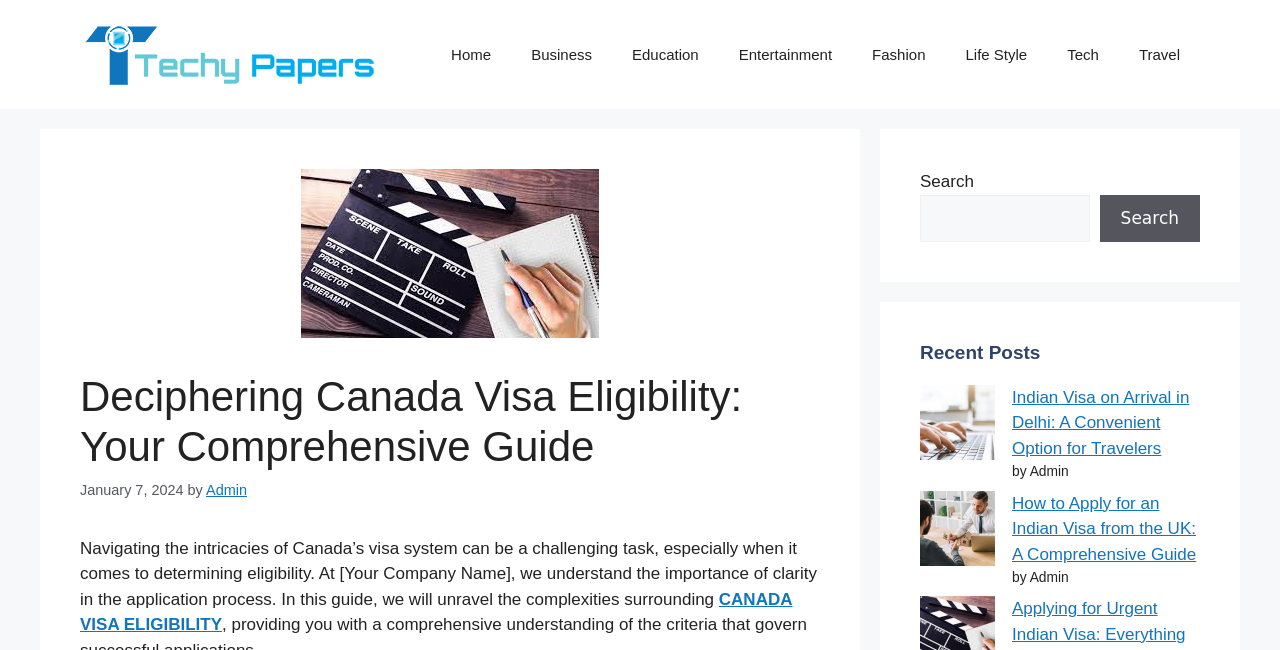Provide the bounding box coordinates for the UI element that is described as: "Business".

[0.399, 0.038, 0.478, 0.13]